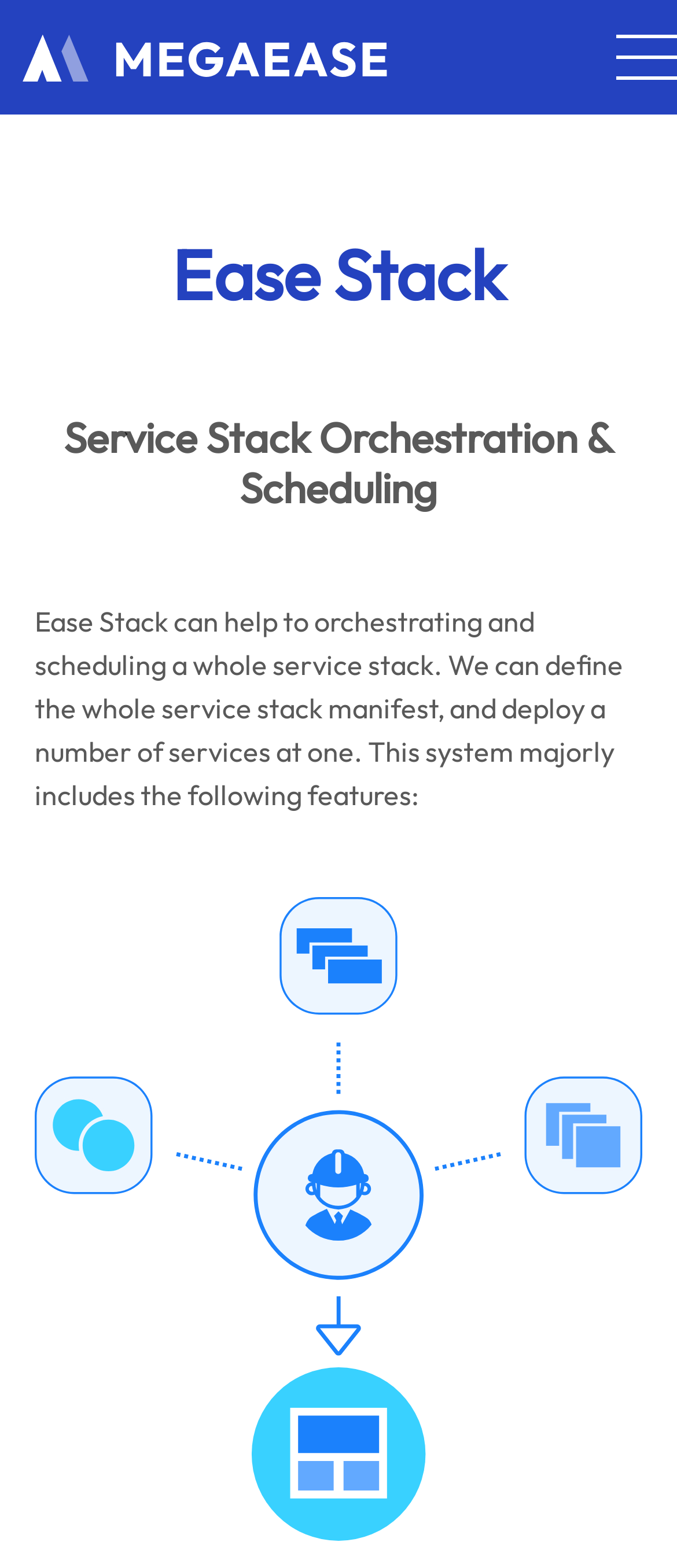Please answer the following query using a single word or phrase: 
What is the name of the platform?

EaseStack